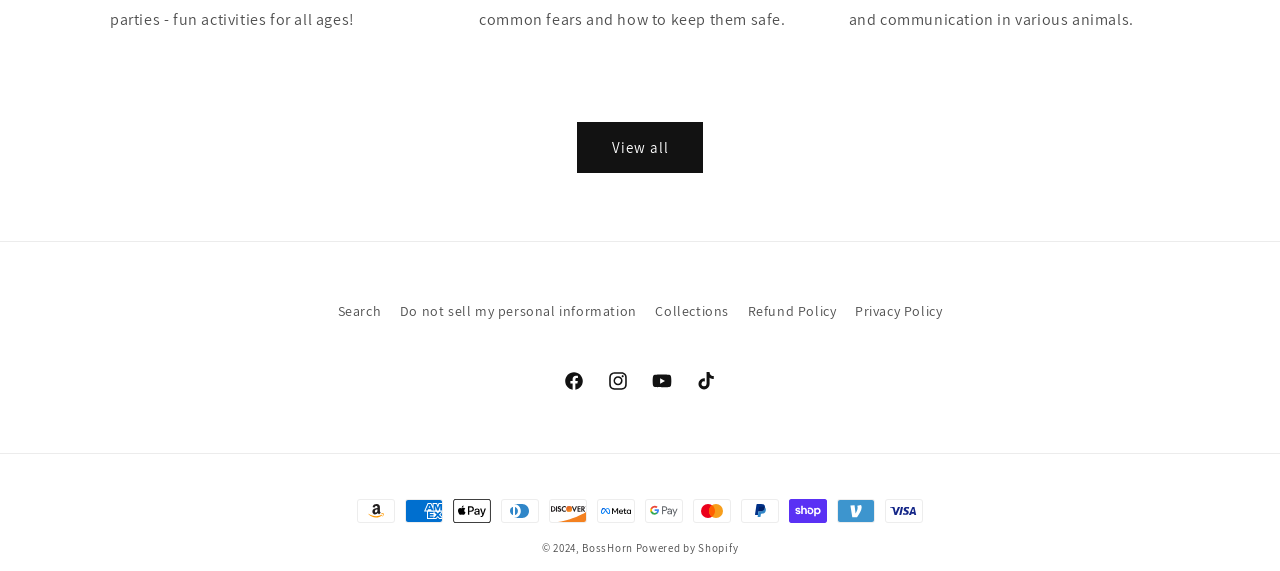Identify the bounding box coordinates of the clickable region required to complete the instruction: "View refund policy". The coordinates should be given as four float numbers within the range of 0 and 1, i.e., [left, top, right, bottom].

[0.584, 0.515, 0.653, 0.577]